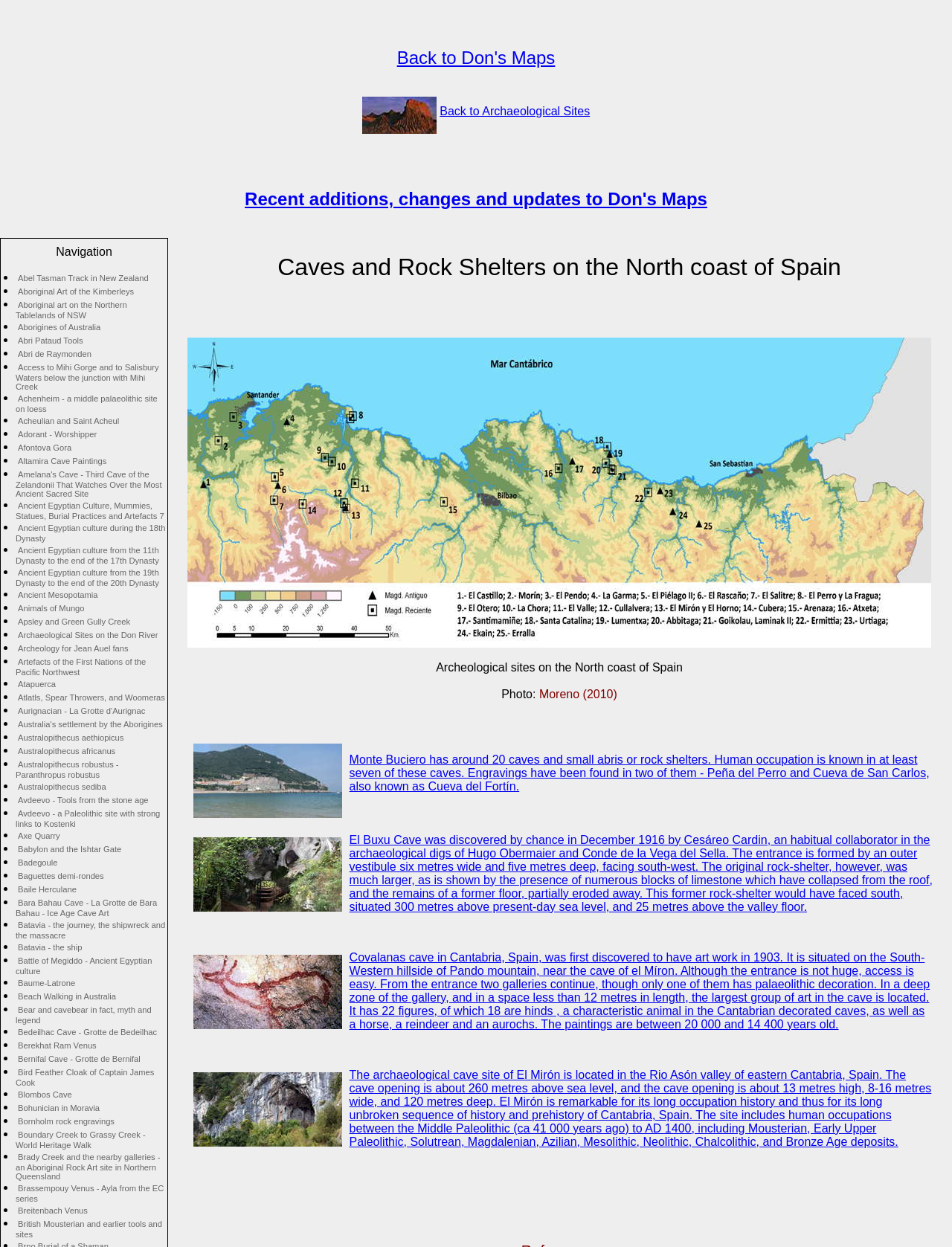Locate the bounding box coordinates of the clickable part needed for the task: "Go back to Don's Maps".

[0.417, 0.038, 0.583, 0.054]